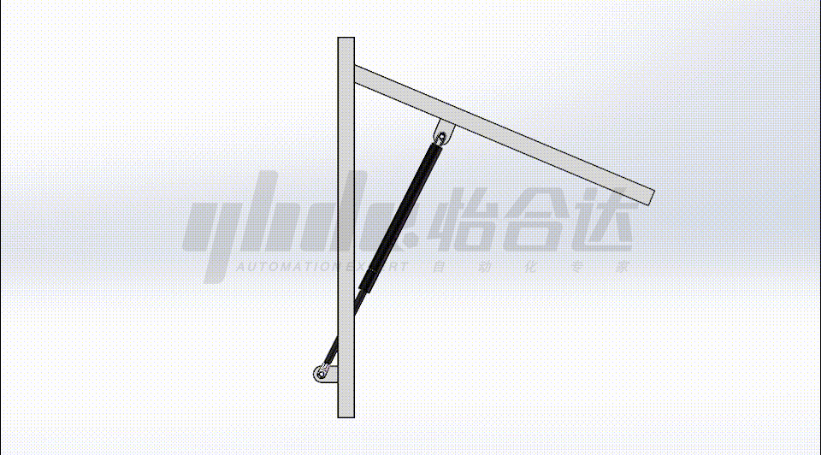Describe all the important aspects and features visible in the image.

This image illustrates a gas spring, a mechanical device that provides controlled, adjustable support for various applications. The gas spring is depicted in an extended position, showcasing its structure and function within a system. It consists of a cylindrical body, typically made of metal, which houses pressurized gas that assists in the lifting or lowering of sections connected to it. 

In the illustration, the gas spring is connected at one end to a pivot point and secures at another end to a solid structure, demonstrating its utility in applications where controlled movement and force are required. The design emphasizes the effectiveness of gas springs in providing stability and support, often used in machinery, automotive applications, and various engineering contexts. 

This image is part of a discussion on the production process of components like nitrogen gas springs, detailing essential stages such as material cutting, chamfering, cleaning, expanding, welding, and spin riveting, which are integral to their fabrication.